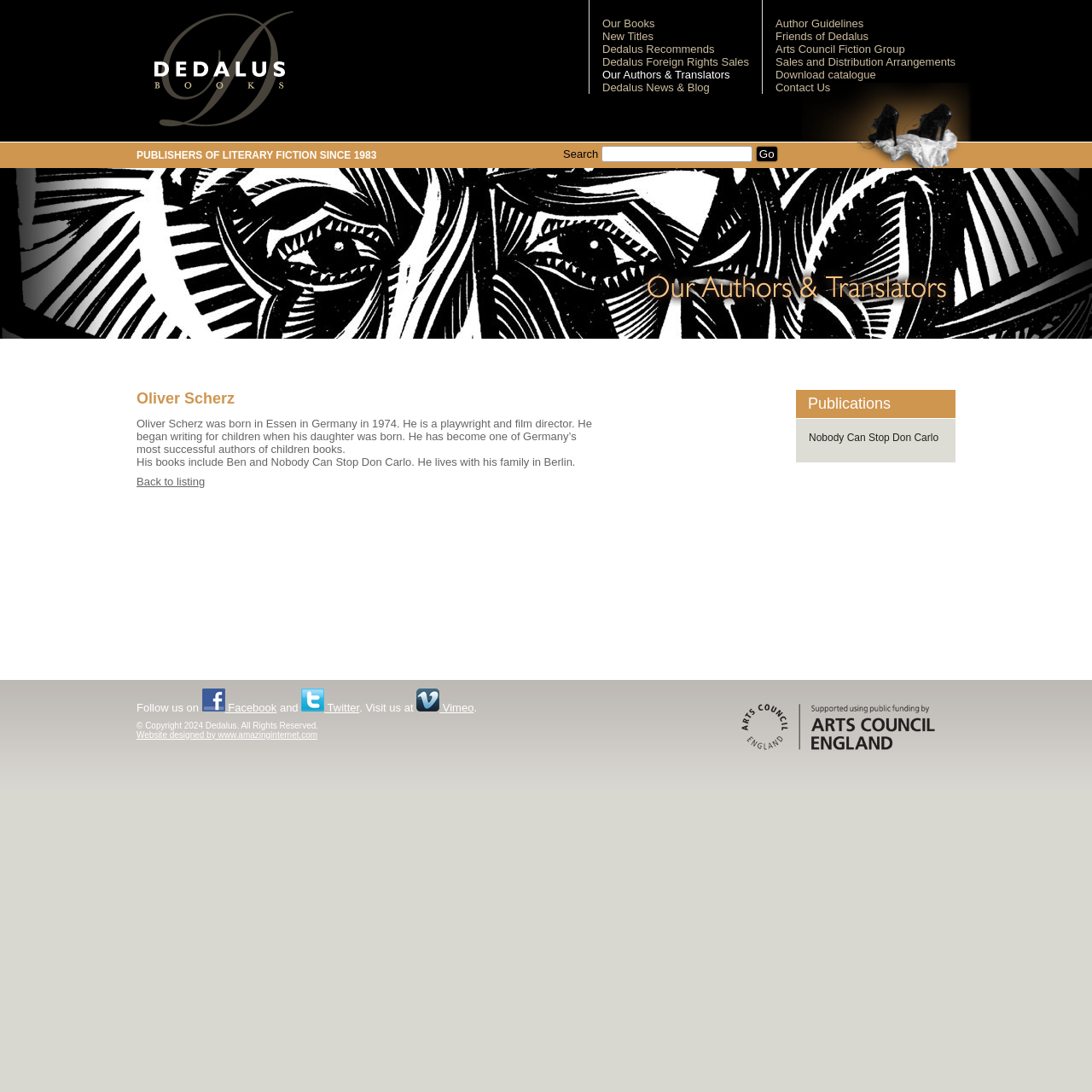Locate the bounding box coordinates of the clickable area to execute the instruction: "Contact Us". Provide the coordinates as four float numbers between 0 and 1, represented as [left, top, right, bottom].

[0.71, 0.074, 0.76, 0.086]